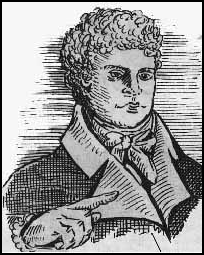Provide an in-depth description of all elements within the image.

The image depicts a stylized drawing of Friedrich Schelling, notable for his contributions to German idealism and transcendental philosophy. This representation captures Schelling in his youth, characterized by distinctive curly hair and a formal coat, emblematic of the early 19th-century fashion. The drawing conveys his intellectual demeanor, likely aimed at reflecting his philosophical insights during a period of profound theoretical exploration in European thought. The accompanying text identifies him alongside the year 1800, a significant time in his philosophical journey, as he began to articulate the foundational aspects of his work on transcendental idealism. This image is a visual homage to a pivotal figure in philosophy whose ideas have influenced various disciplines, including metaphysics and aesthetics.